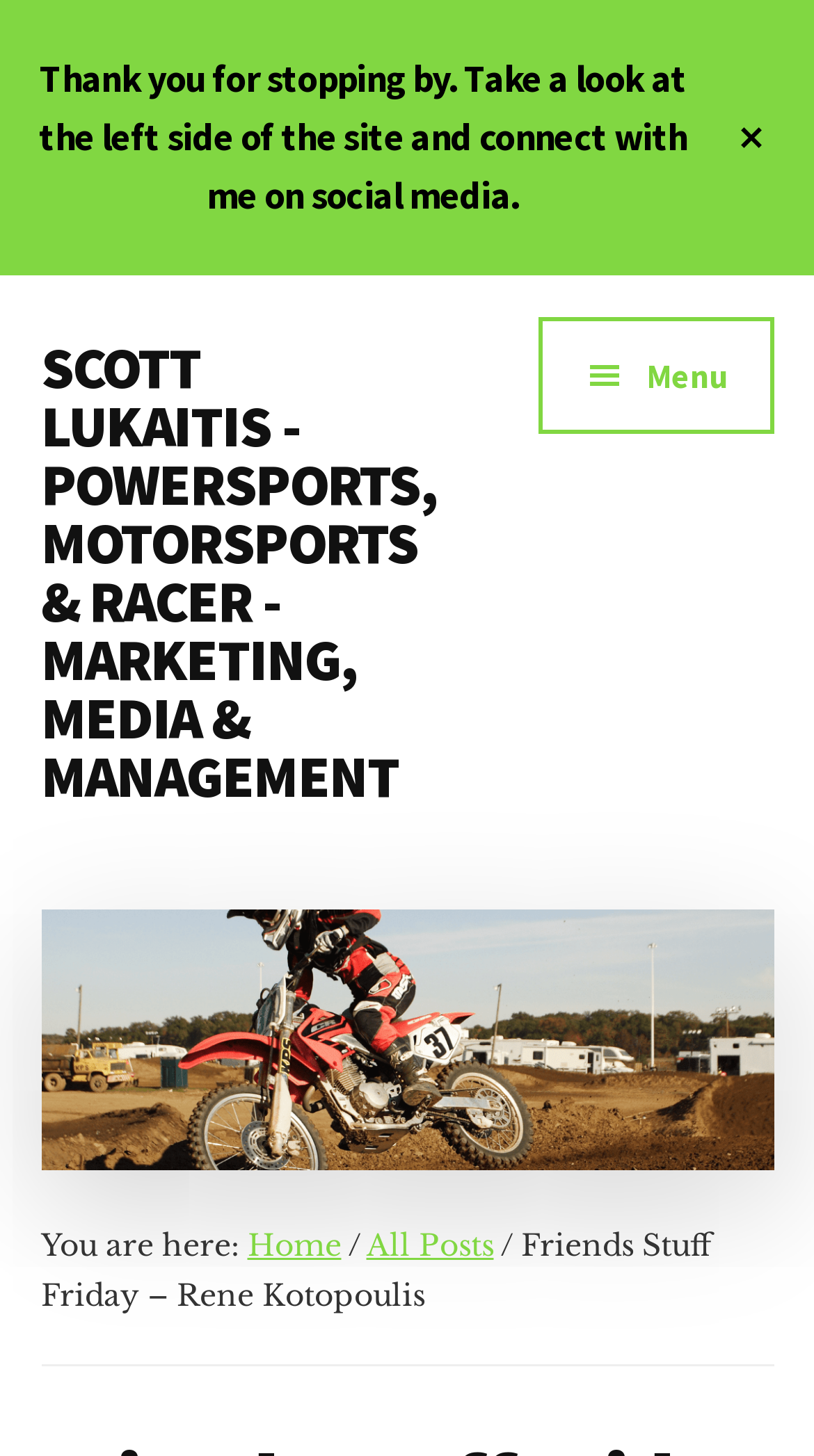What is the current page in the breadcrumb trail? Analyze the screenshot and reply with just one word or a short phrase.

Friends Stuff Friday